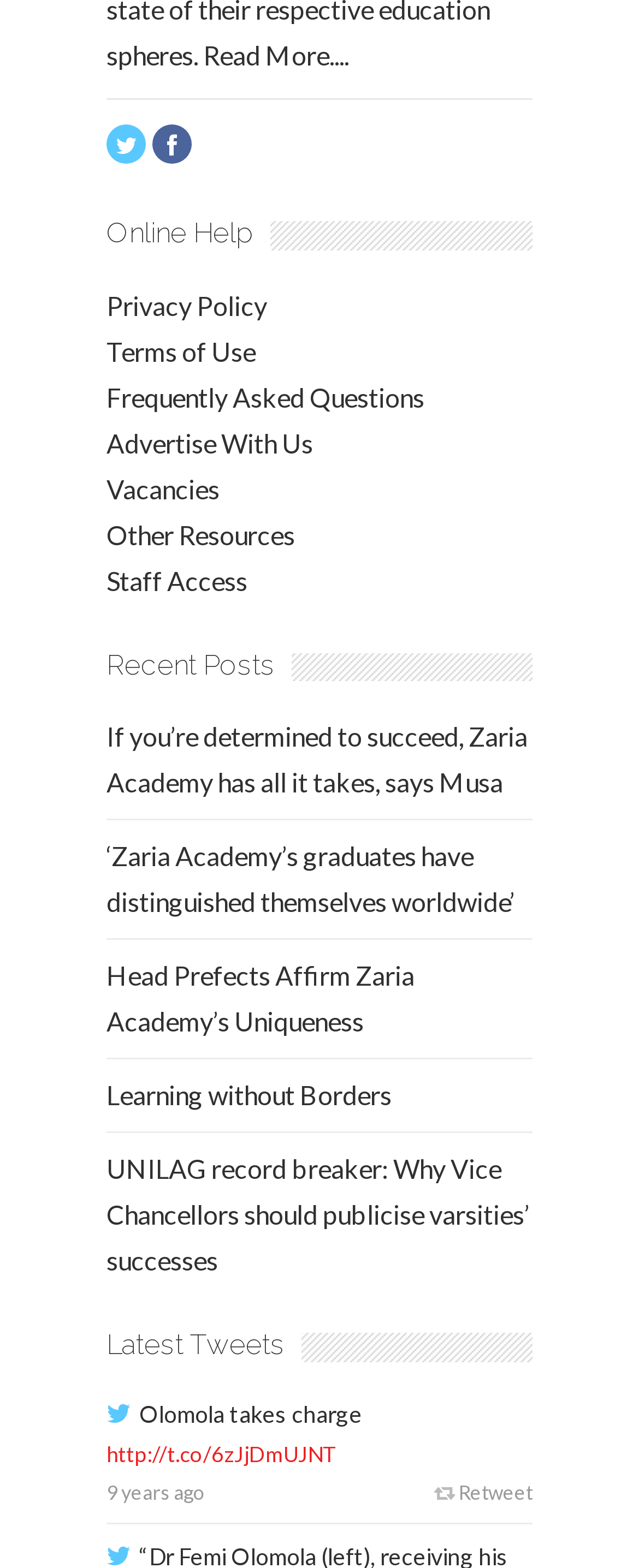Please provide the bounding box coordinates for the element that needs to be clicked to perform the instruction: "Retweet the post". The coordinates must consist of four float numbers between 0 and 1, formatted as [left, top, right, bottom].

[0.718, 0.944, 0.833, 0.959]